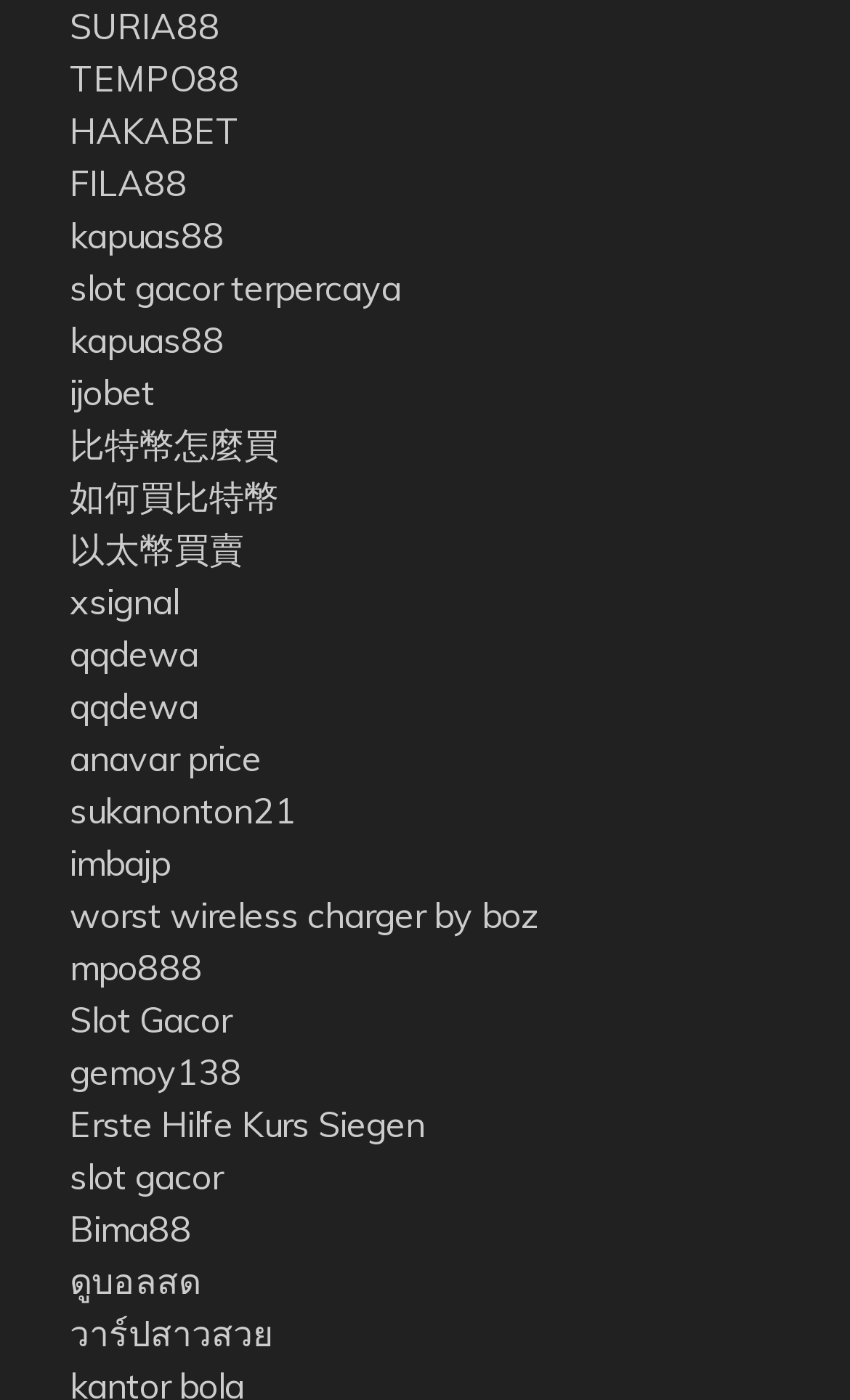Please determine the bounding box coordinates for the element with the description: "ดูบอลสด".

[0.082, 0.899, 0.236, 0.931]